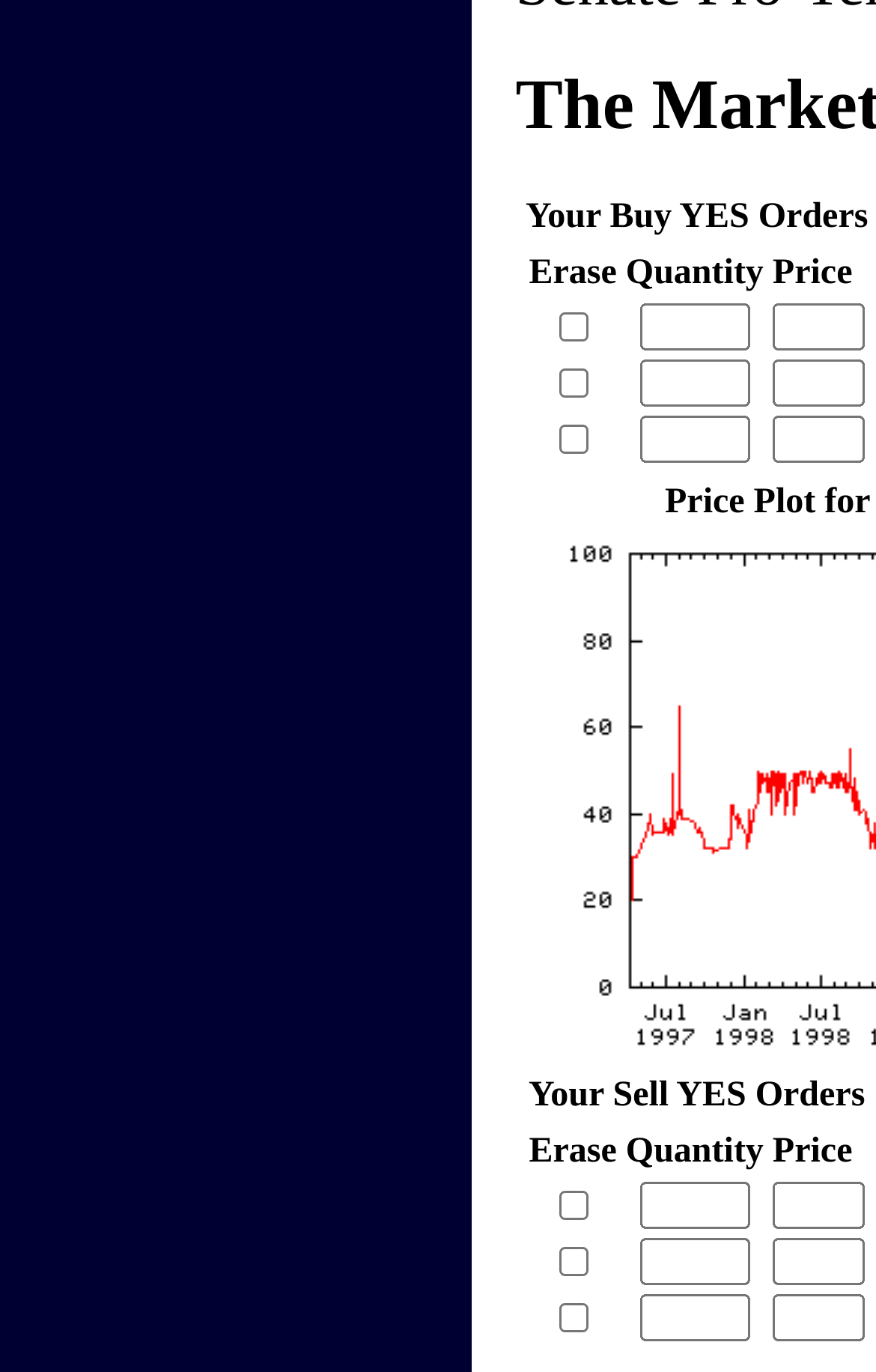Respond with a single word or phrase to the following question: How many columns are in the 'Your Sell YES Orders' table?

3